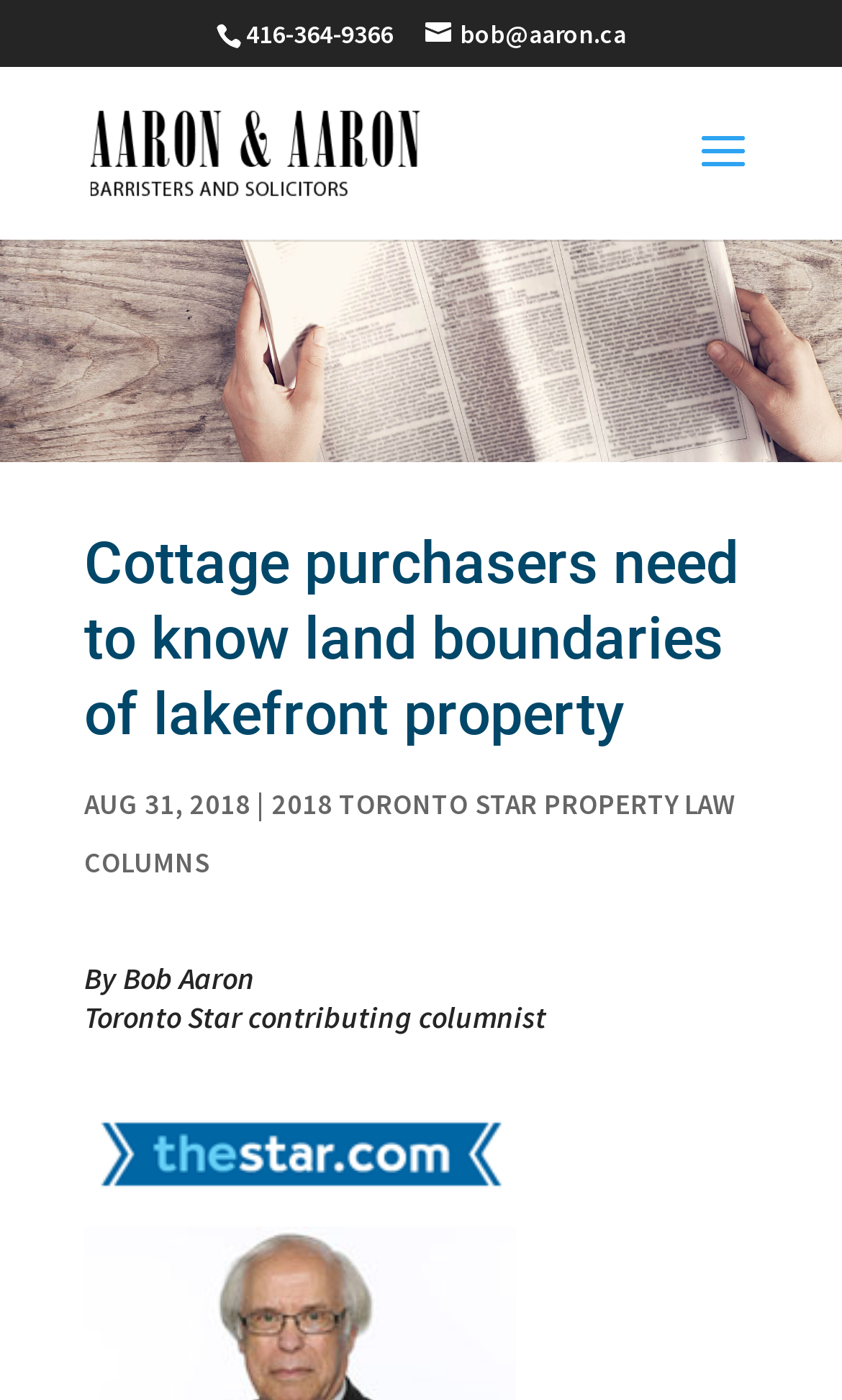Based on the visual content of the image, answer the question thoroughly: What is the phone number on the webpage?

I found the phone number by looking at the static text element with the bounding box coordinates [0.292, 0.012, 0.467, 0.035], which contains the text '416-364-9366'.